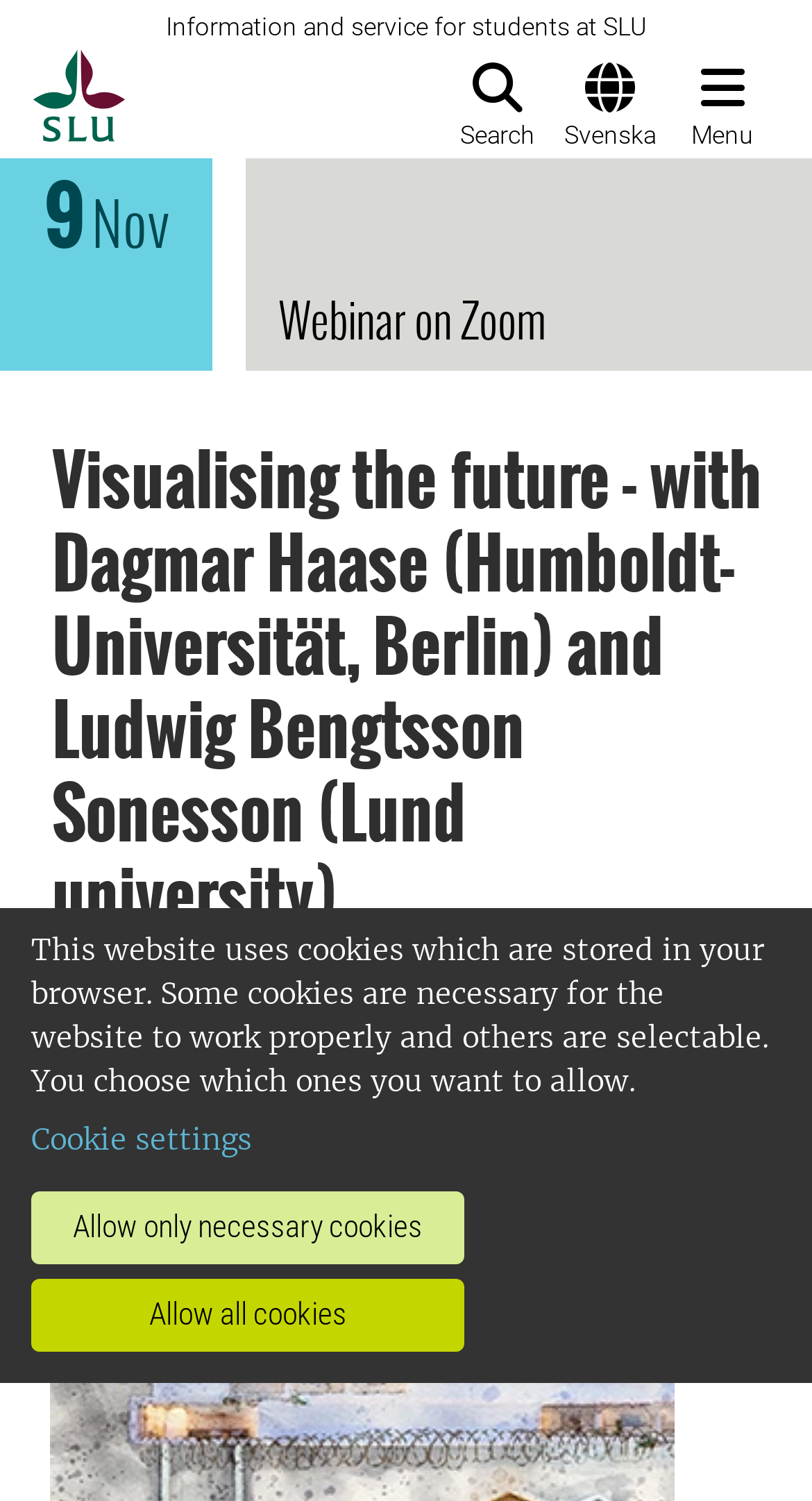Please find the bounding box coordinates of the clickable region needed to complete the following instruction: "Go to the startpage". The bounding box coordinates must consist of four float numbers between 0 and 1, i.e., [left, top, right, bottom].

[0.031, 0.0, 0.154, 0.105]